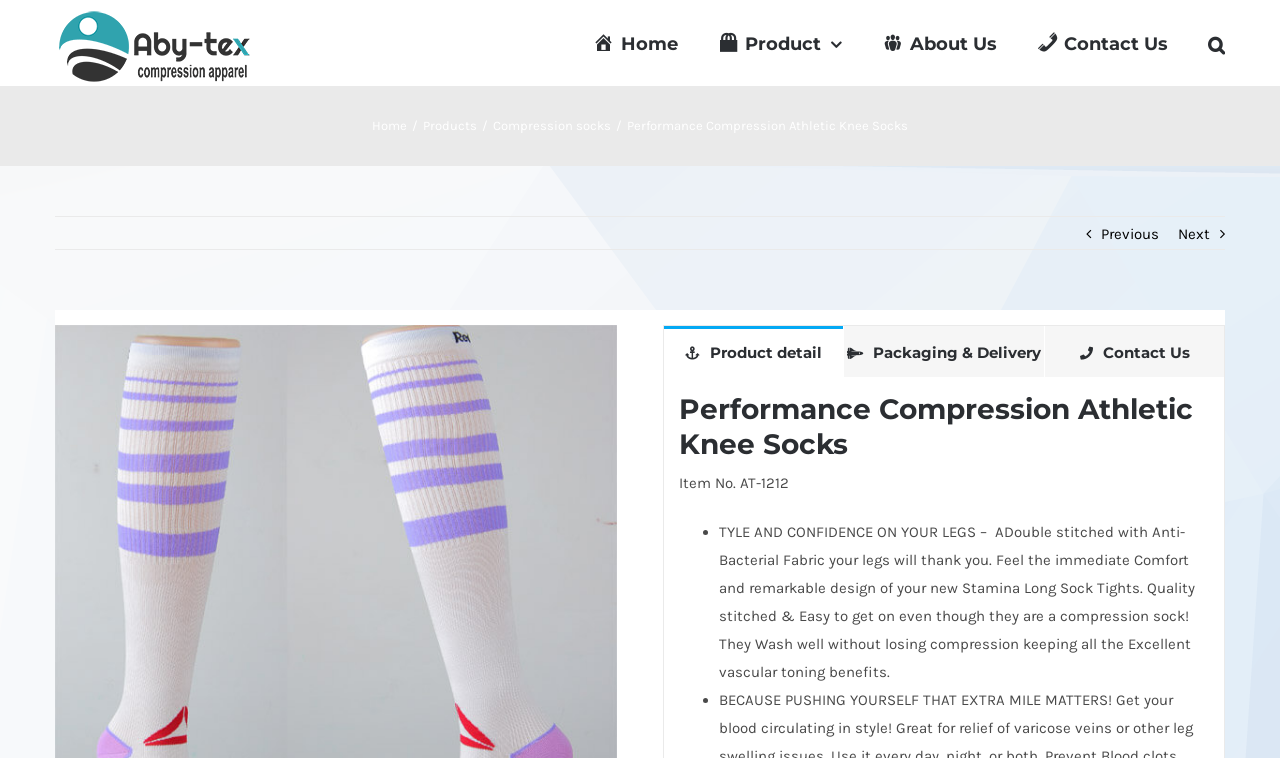Can you find the bounding box coordinates for the element that needs to be clicked to execute this instruction: "Click on the logo of Aby-Tex apparle limited"? The coordinates should be given as four float numbers between 0 and 1, i.e., [left, top, right, bottom].

[0.043, 0.004, 0.199, 0.108]